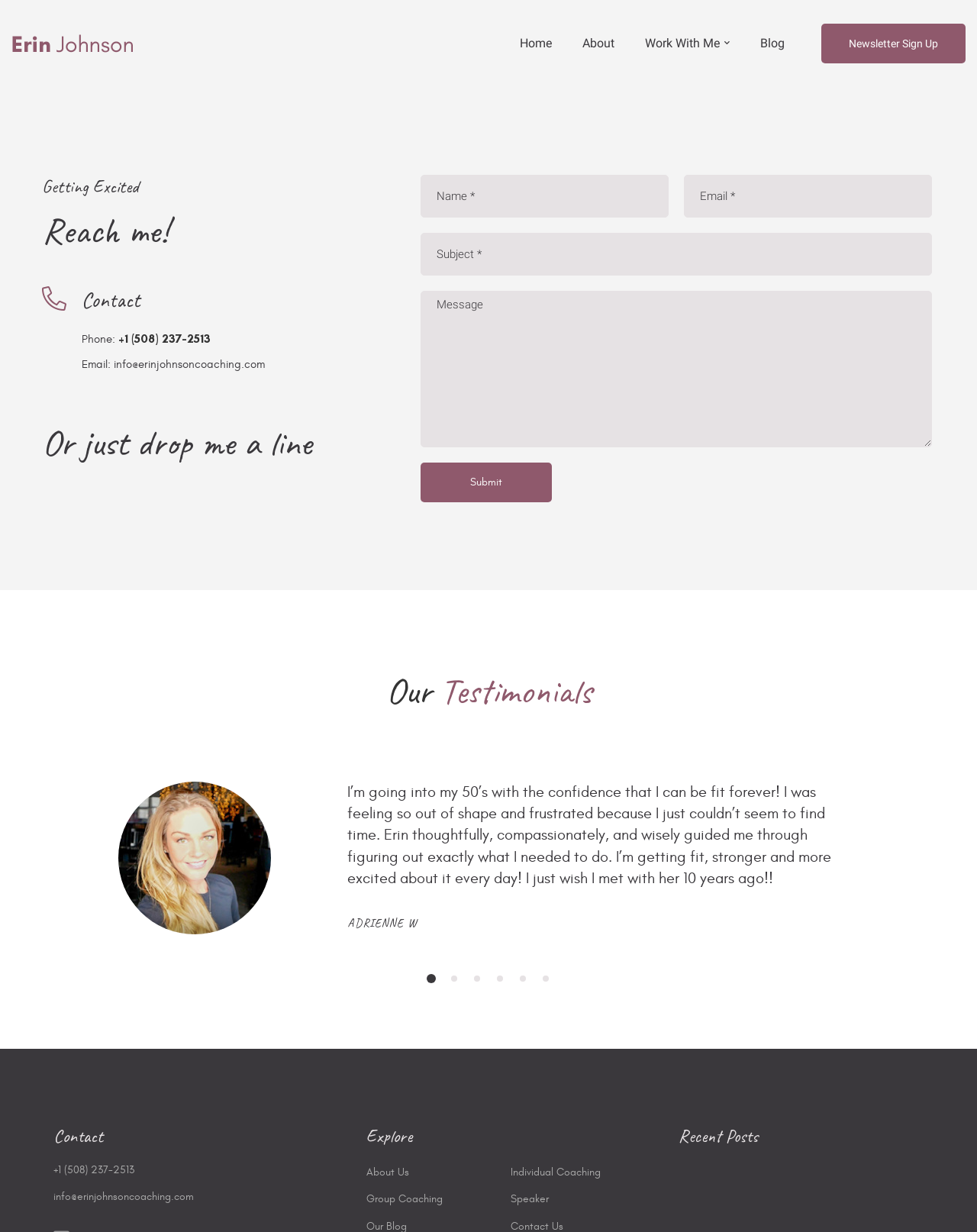Create a detailed narrative of the webpage’s visual and textual elements.

The webpage is a contact page for Erin Johnson, a coach. At the top, there is a navigation menu with links to "Home", "About", "Work With Me", and "Blog". On the right side of the navigation menu, there is a "Newsletter Sign Up" link.

Below the navigation menu, there is a heading "Getting Excited" followed by a subheading "Reach me!". The contact information is listed, including a phone number and an email address. There is also a form to send a message, with fields for name, email, subject, and message.

The main content of the page is a section titled "Our Testimonials", which features quotes from several individuals, including Deb, Adrienne, Jodi, Juli, Sarah, and Tonya. Each quote is accompanied by a small image of the person and their name. The quotes are arranged in a grid-like pattern, with three columns.

At the bottom of the page, there is a section with links to explore other parts of the website, including "About Us", "Individual Coaching", "Group Coaching", and "Speaker". There is also a section titled "Recent Posts" with a link to a blog post titled "The When/Then game".

Throughout the page, there are several buttons and links to navigate to different parts of the website or to send a message. The overall layout is clean and easy to navigate.